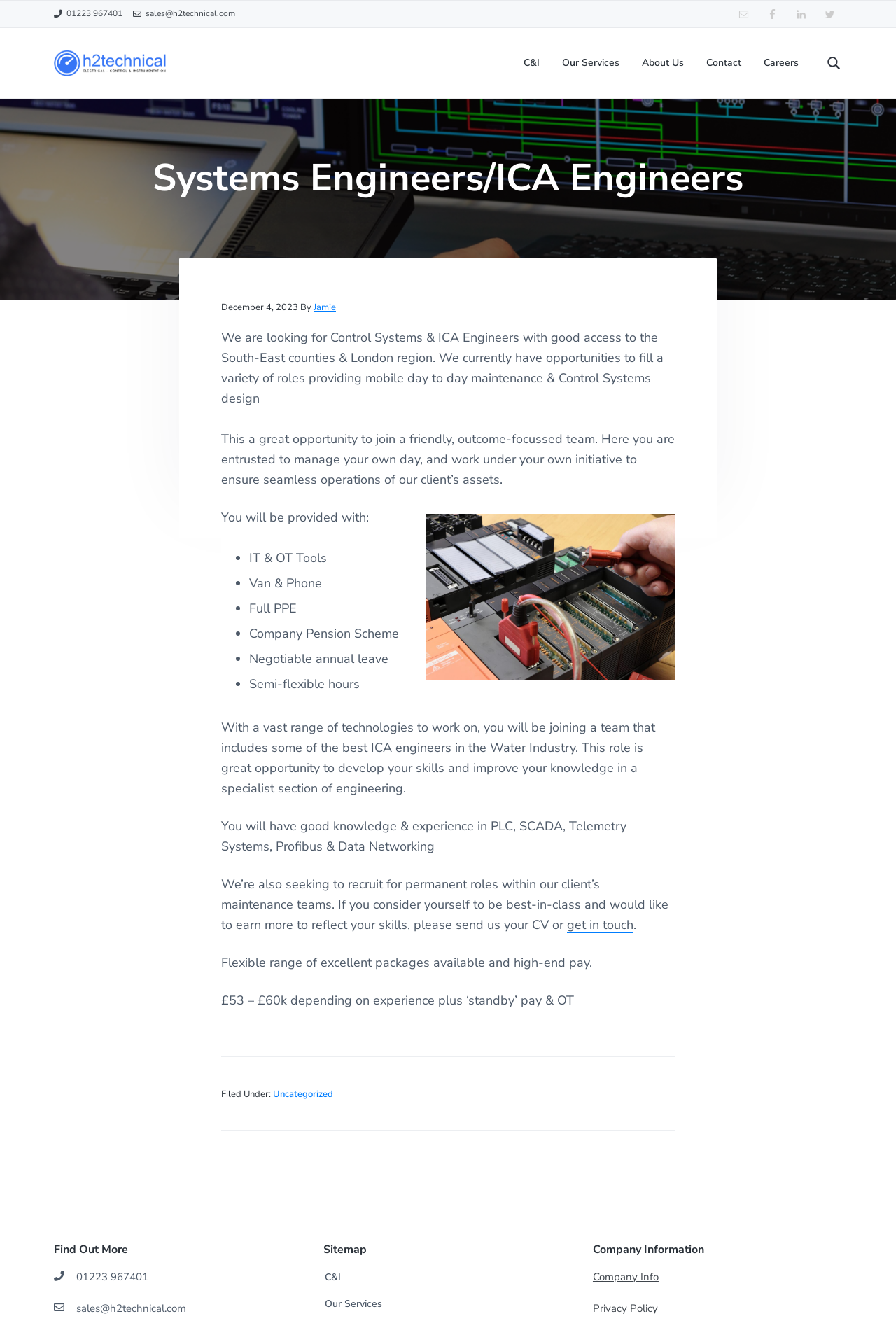Answer the question below in one word or phrase:
What is the company's email address?

sales@h2technical.com